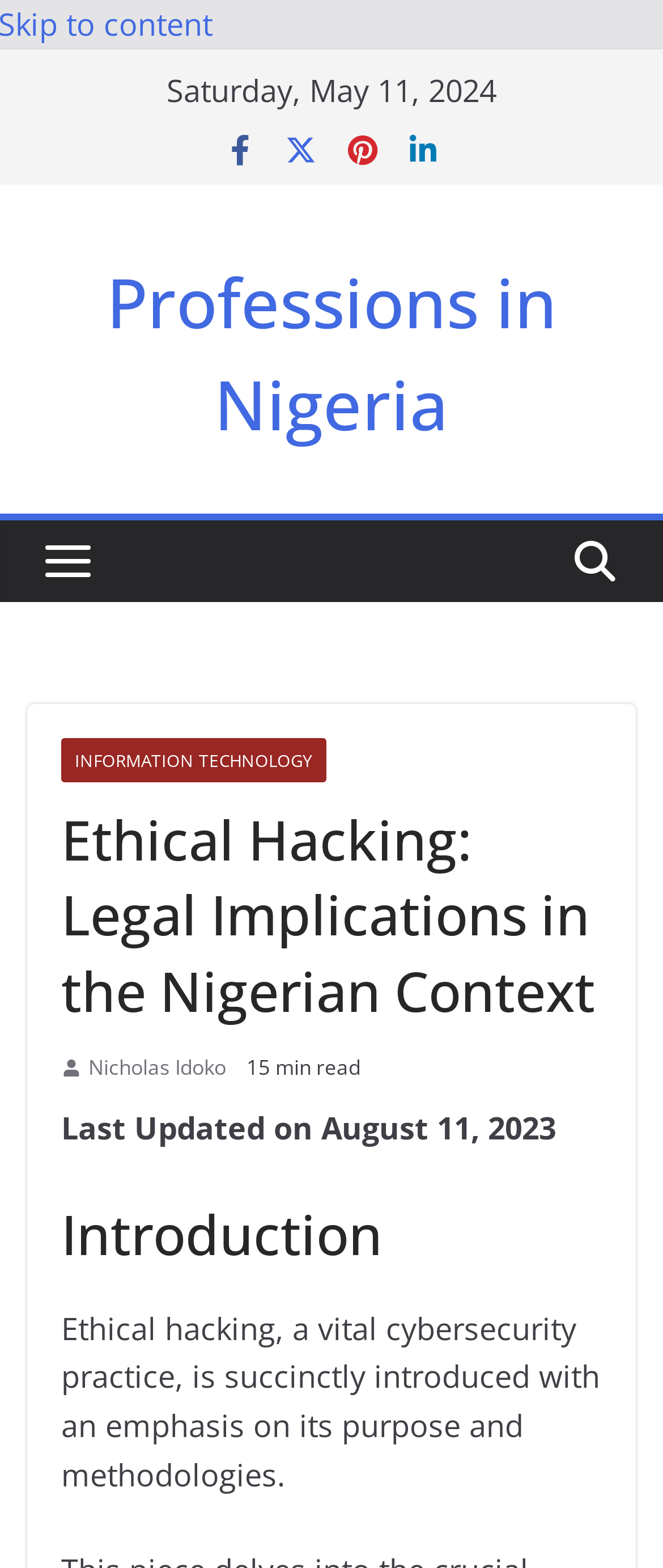Locate the bounding box coordinates of the element I should click to achieve the following instruction: "Click on Twitter".

[0.428, 0.084, 0.479, 0.106]